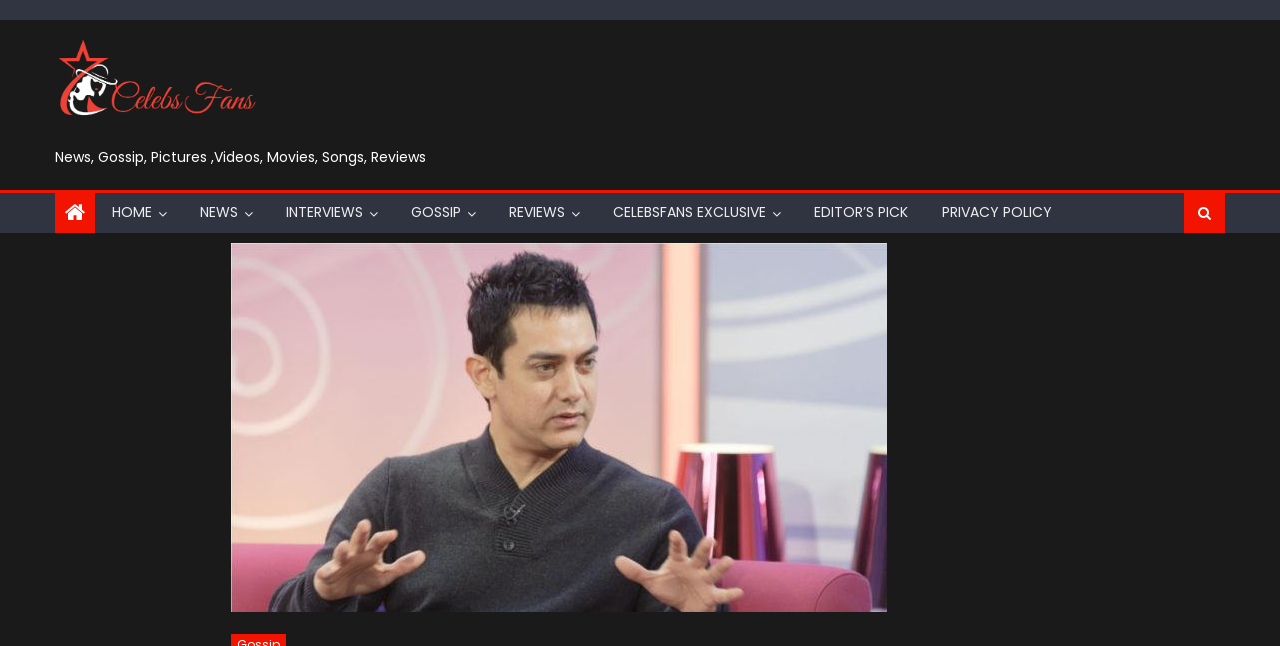Refer to the image and provide an in-depth answer to the question: 
What is the shape of the icon next to the 'HOME' link?

The icon next to the 'HOME' link is represented by the Unicode character '', which is a square-shaped icon. This can be determined by looking at the OCR text of the element, which indicates the presence of this icon.